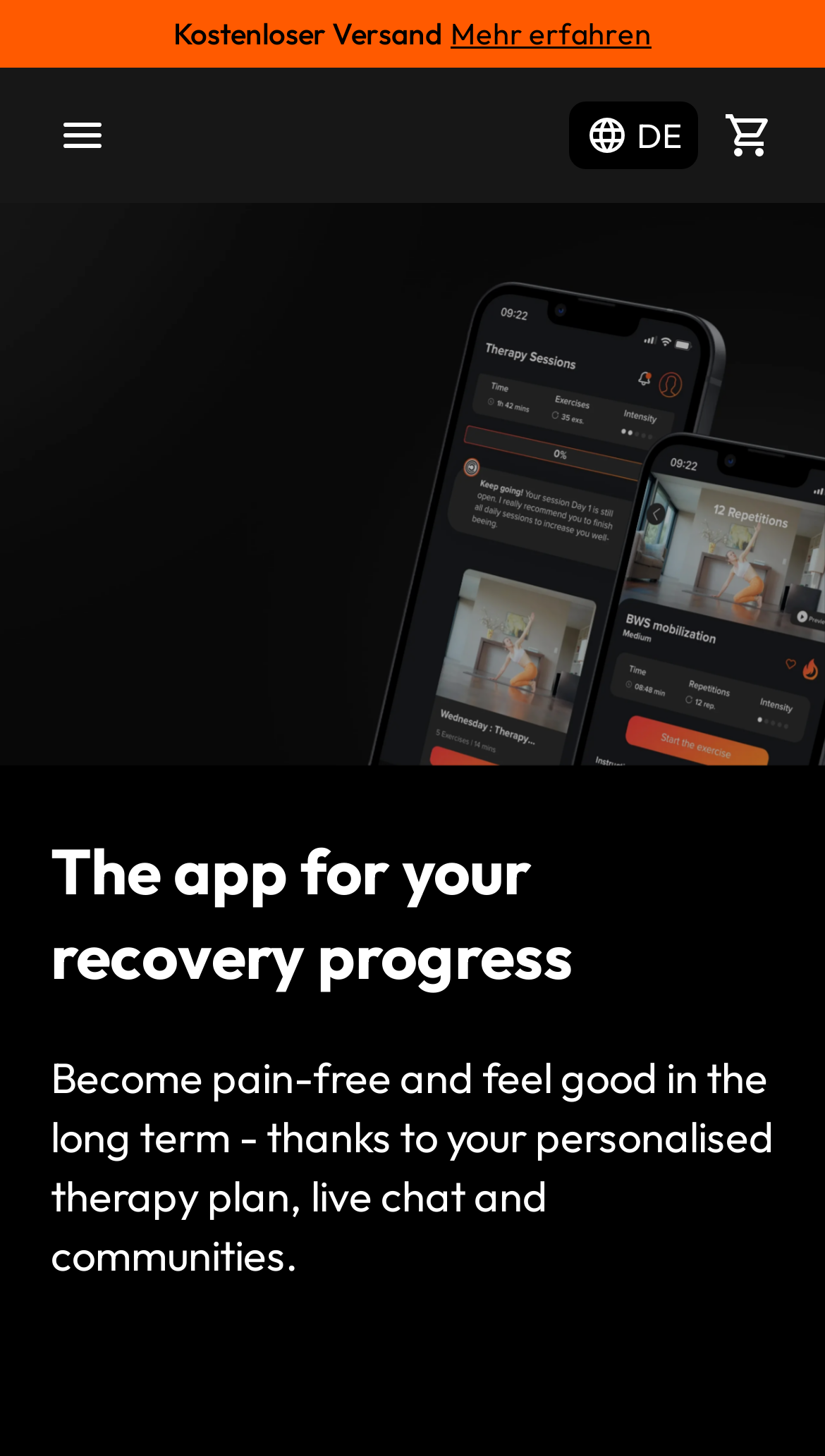What is the language of the website?
Look at the screenshot and respond with a single word or phrase.

German